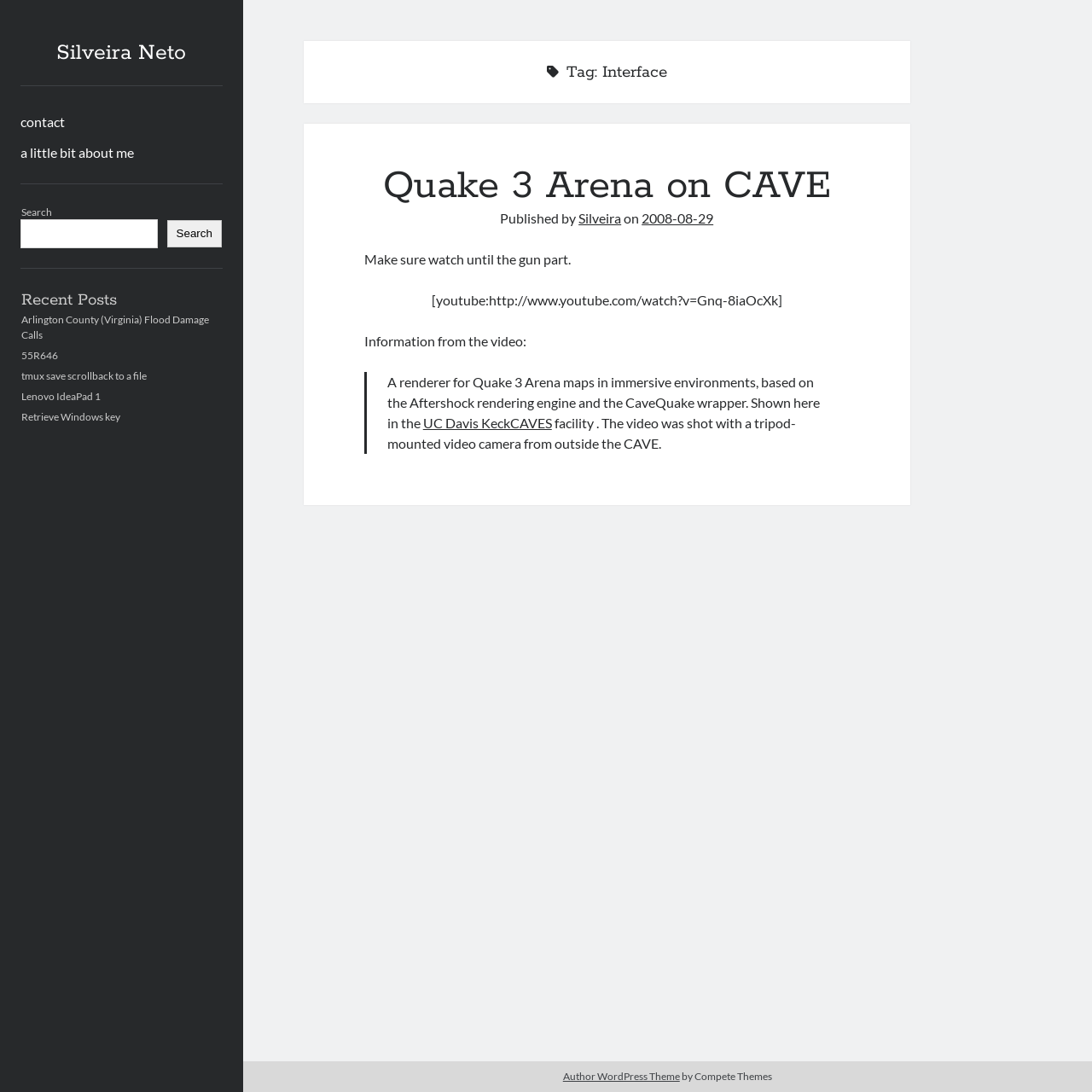Please mark the clickable region by giving the bounding box coordinates needed to complete this instruction: "Learn more about the UC Davis KeckCAVES facility".

[0.387, 0.38, 0.505, 0.395]